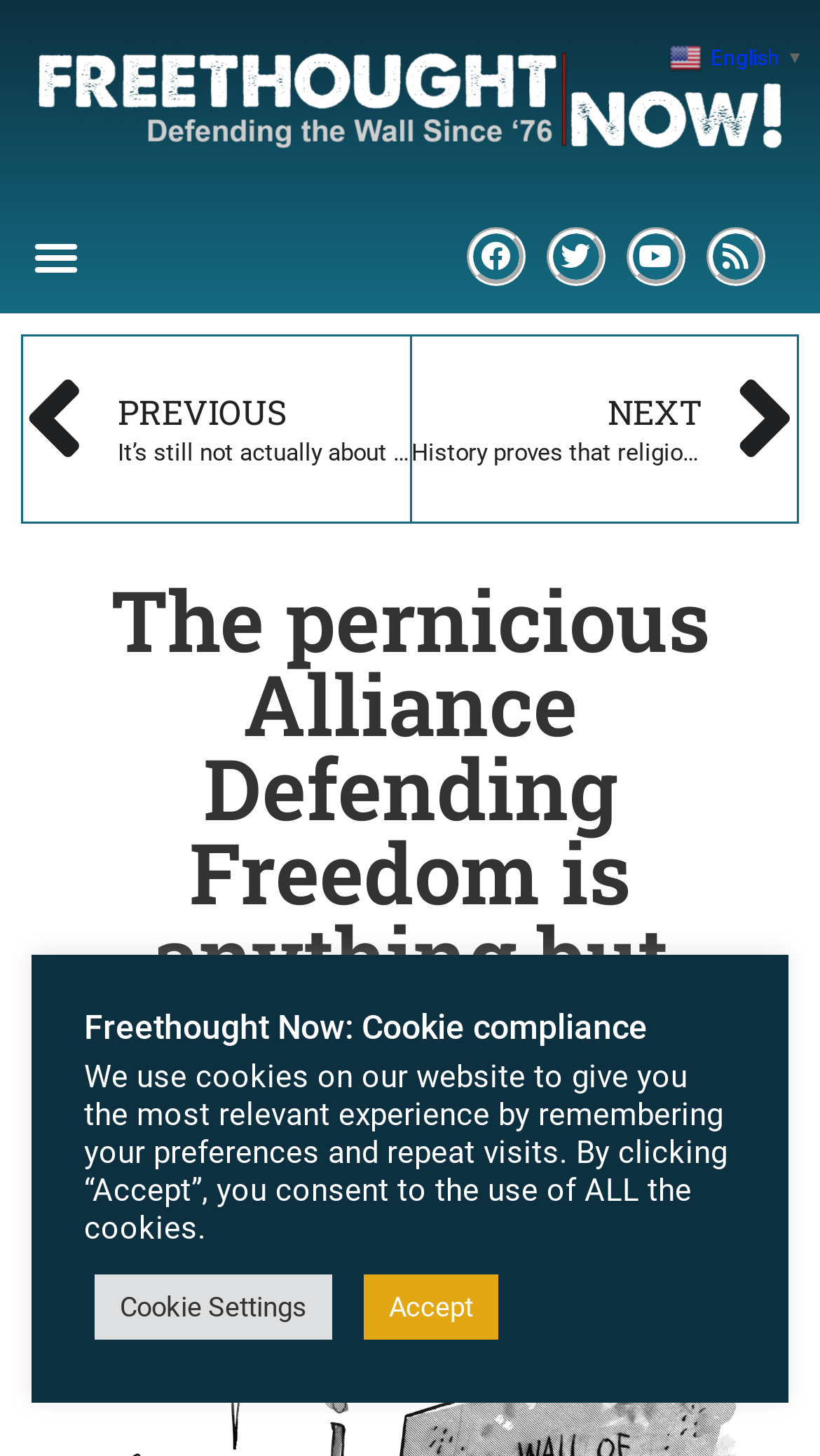Please determine the bounding box coordinates of the element's region to click in order to carry out the following instruction: "Click the Twitter link". The coordinates should be four float numbers between 0 and 1, i.e., [left, top, right, bottom].

[0.665, 0.157, 0.737, 0.197]